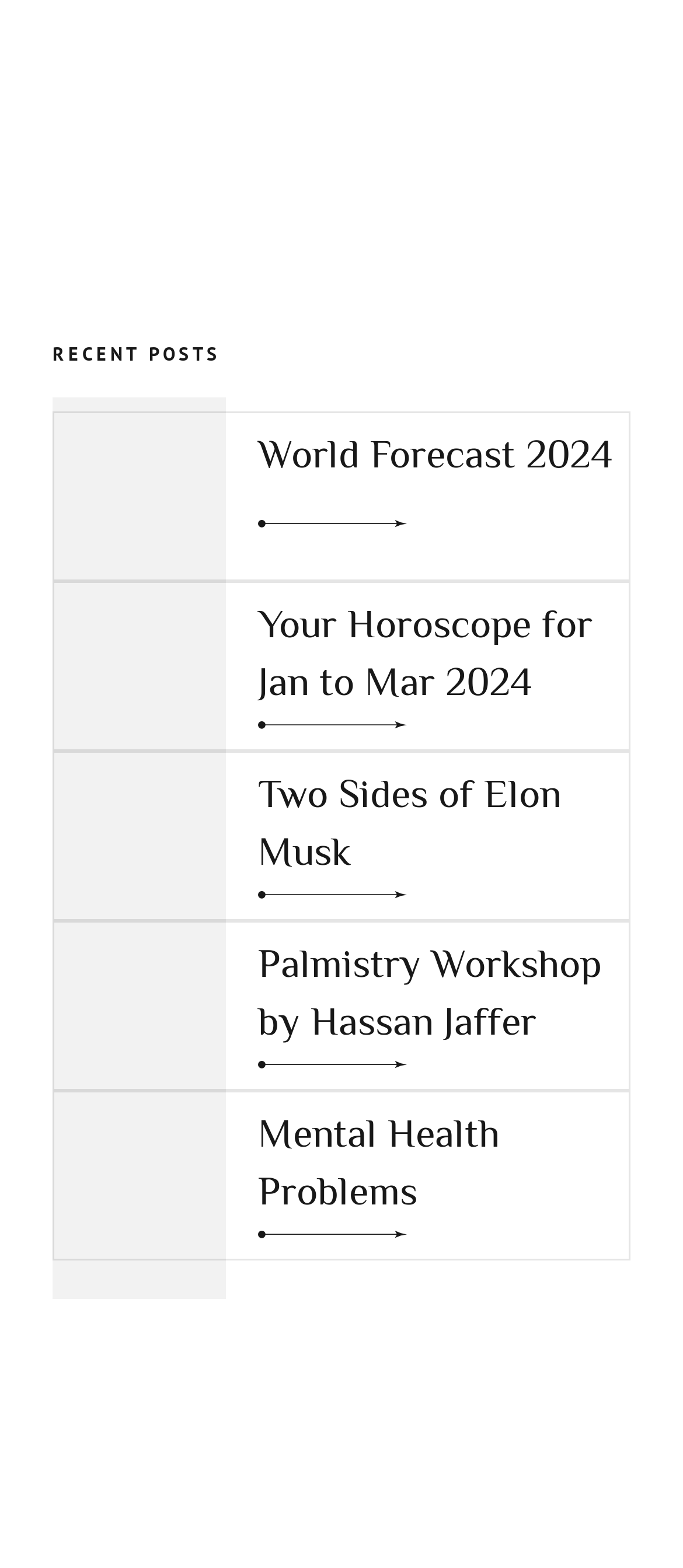Give a short answer to this question using one word or a phrase:
What is the topic of the third post?

Elon Musk